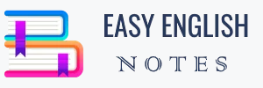Answer the question briefly using a single word or phrase: 
What is the font style of the text 'EASY ENGLISH NOTES'?

Bold, modern